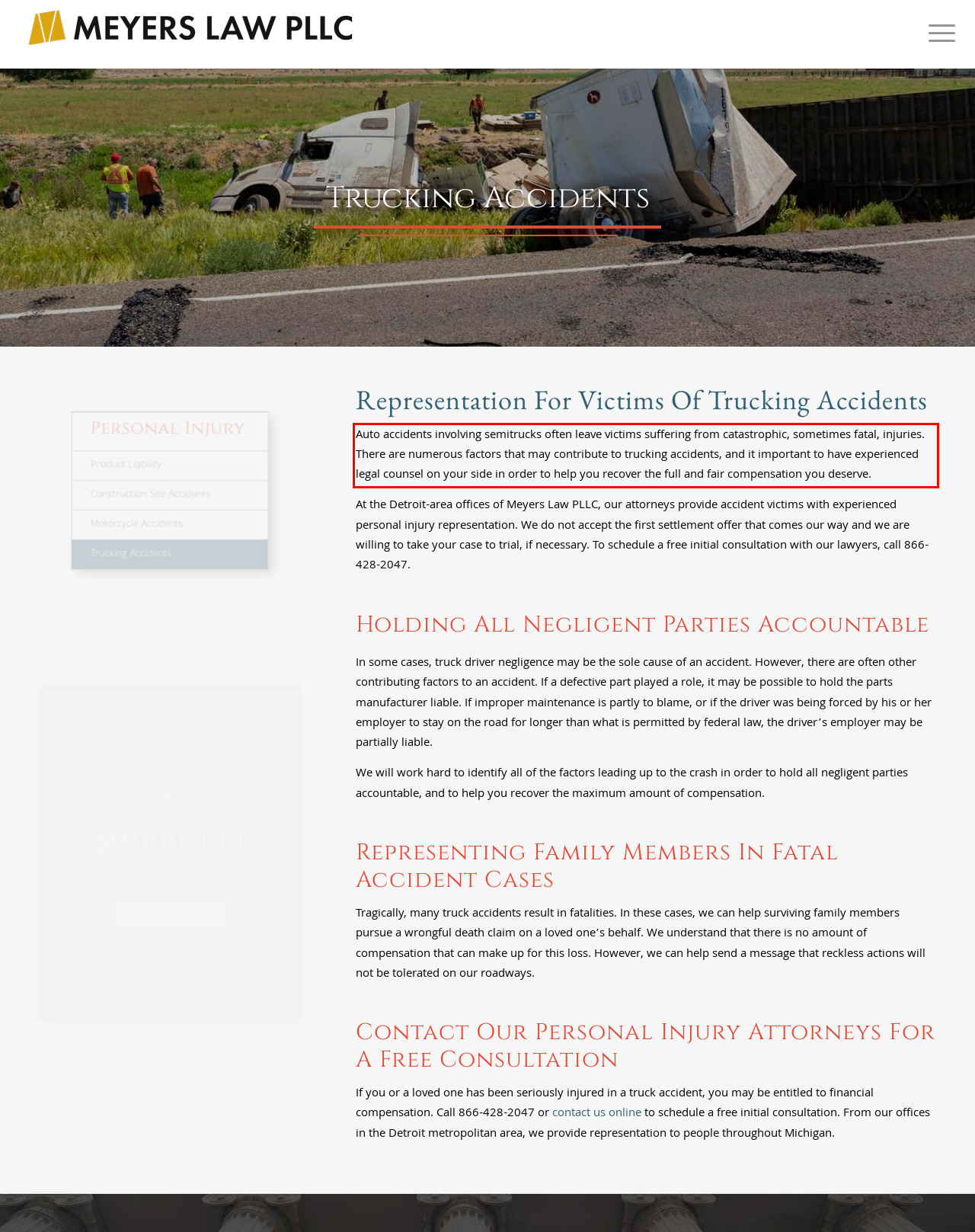Observe the screenshot of the webpage that includes a red rectangle bounding box. Conduct OCR on the content inside this red bounding box and generate the text.

Auto accidents involving semitrucks often leave victims suffering from catastrophic, sometimes fatal, injuries. There are numerous factors that may contribute to trucking accidents, and it important to have experienced legal counsel on your side in order to help you recover the full and fair compensation you deserve.